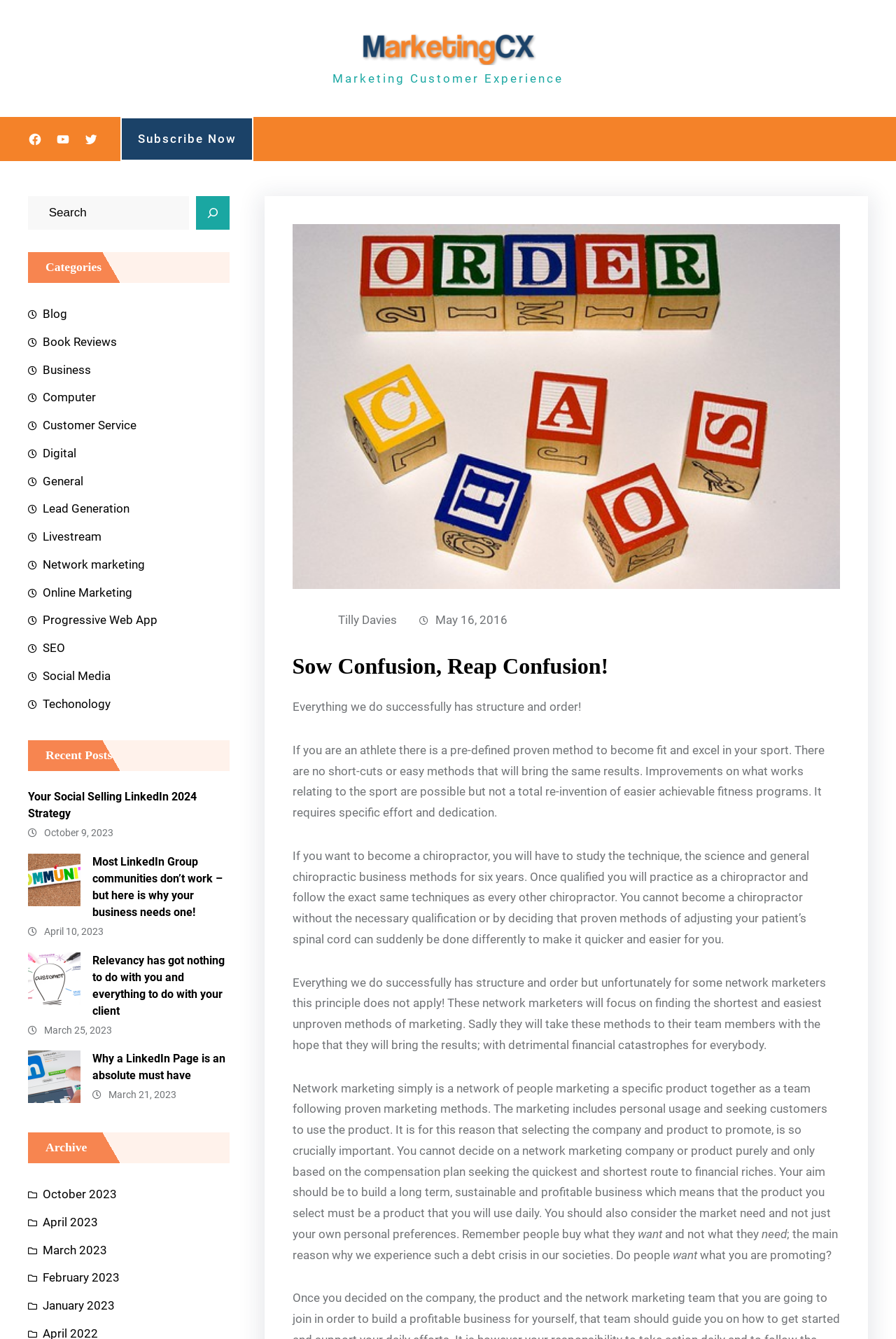Find the bounding box coordinates for the UI element whose description is: "Sign in". The coordinates should be four float numbers between 0 and 1, in the format [left, top, right, bottom].

None